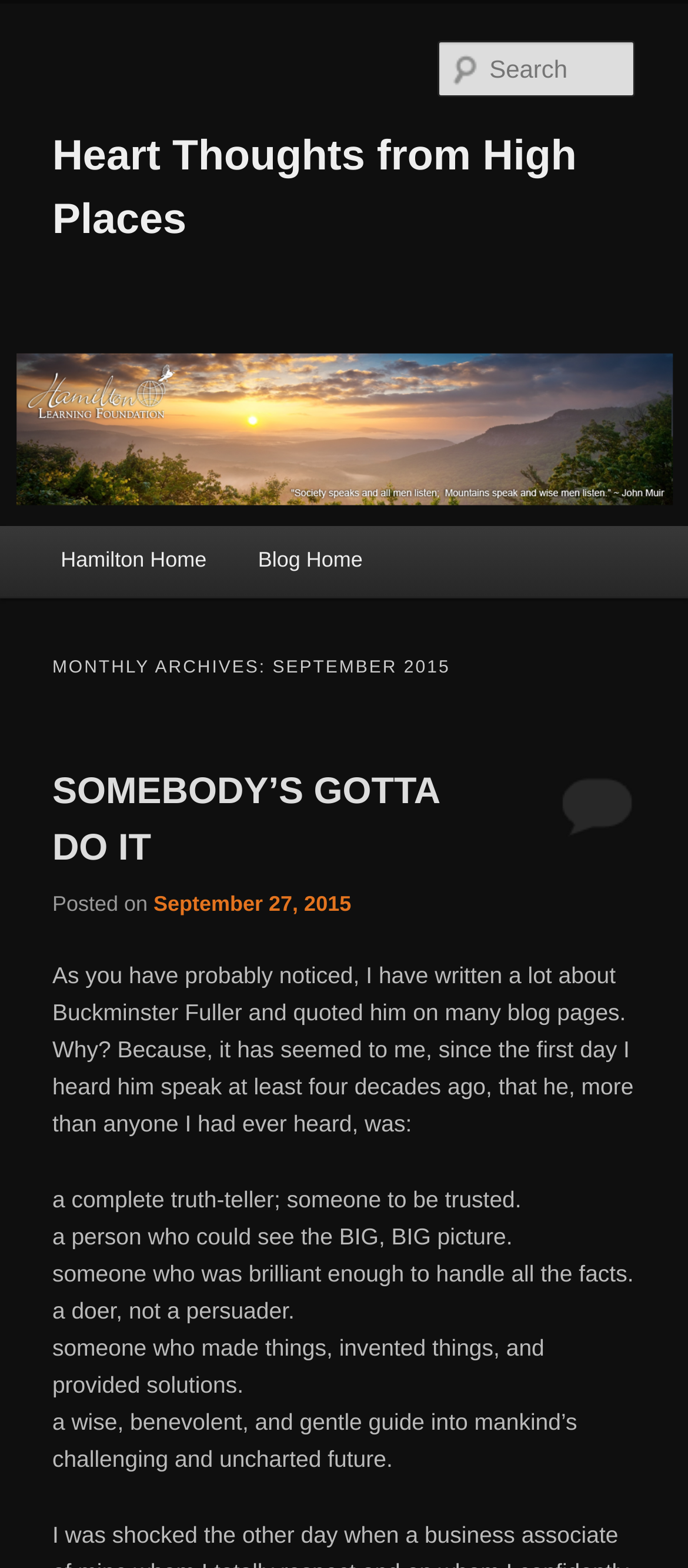What is the author's opinion of Buckminster Fuller?
Please ensure your answer is as detailed and informative as possible.

I found the author's opinion of Buckminster Fuller by reading the static text elements that describe the author's admiration for Buckminster Fuller, including the phrase 'a complete truth-teller'.